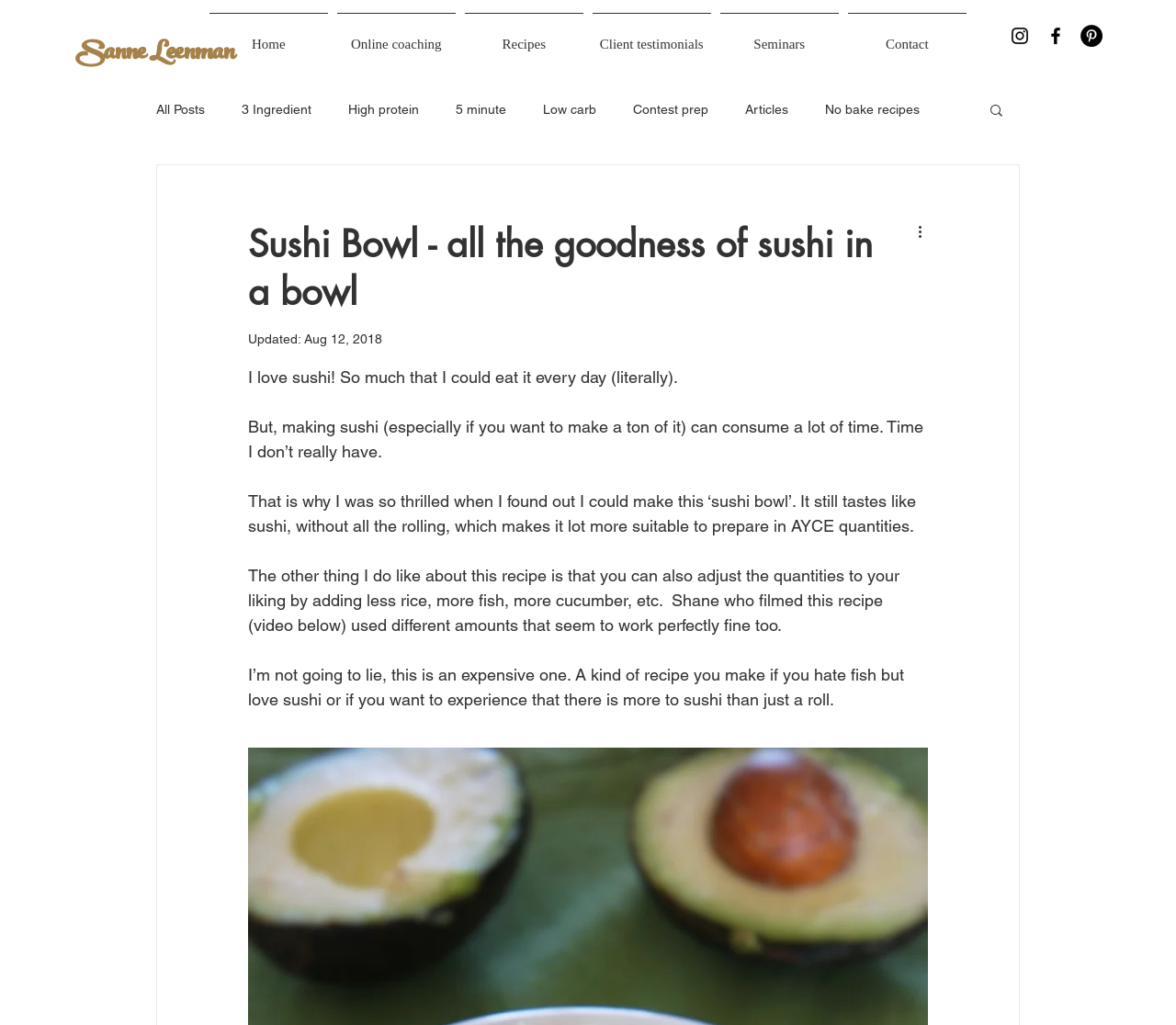Extract the main title from the webpage.

Sushi Bowl - all the goodness of sushi in a bowl